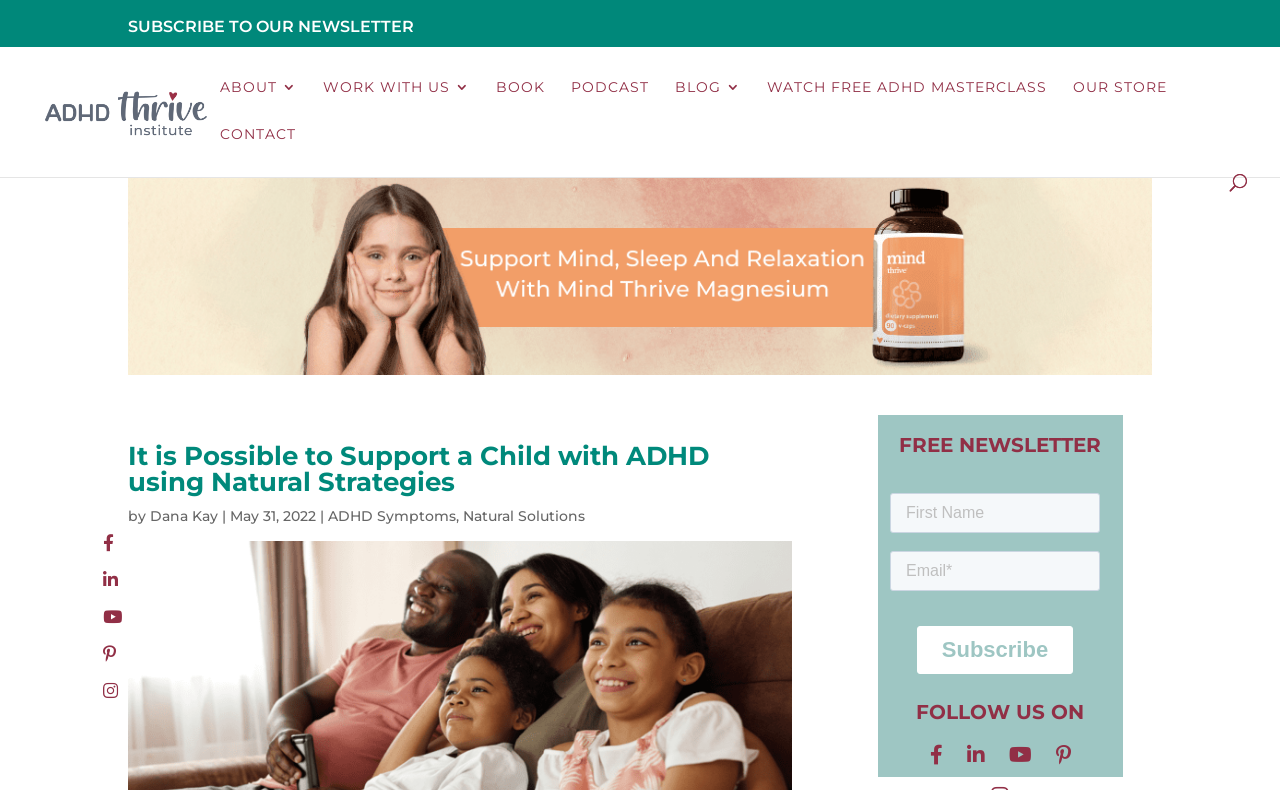Who is the author of the article?
Can you give a detailed and elaborate answer to the question?

I found the answer by looking at the text 'by Dana Kay' which suggests that Dana Kay is the author of the article.